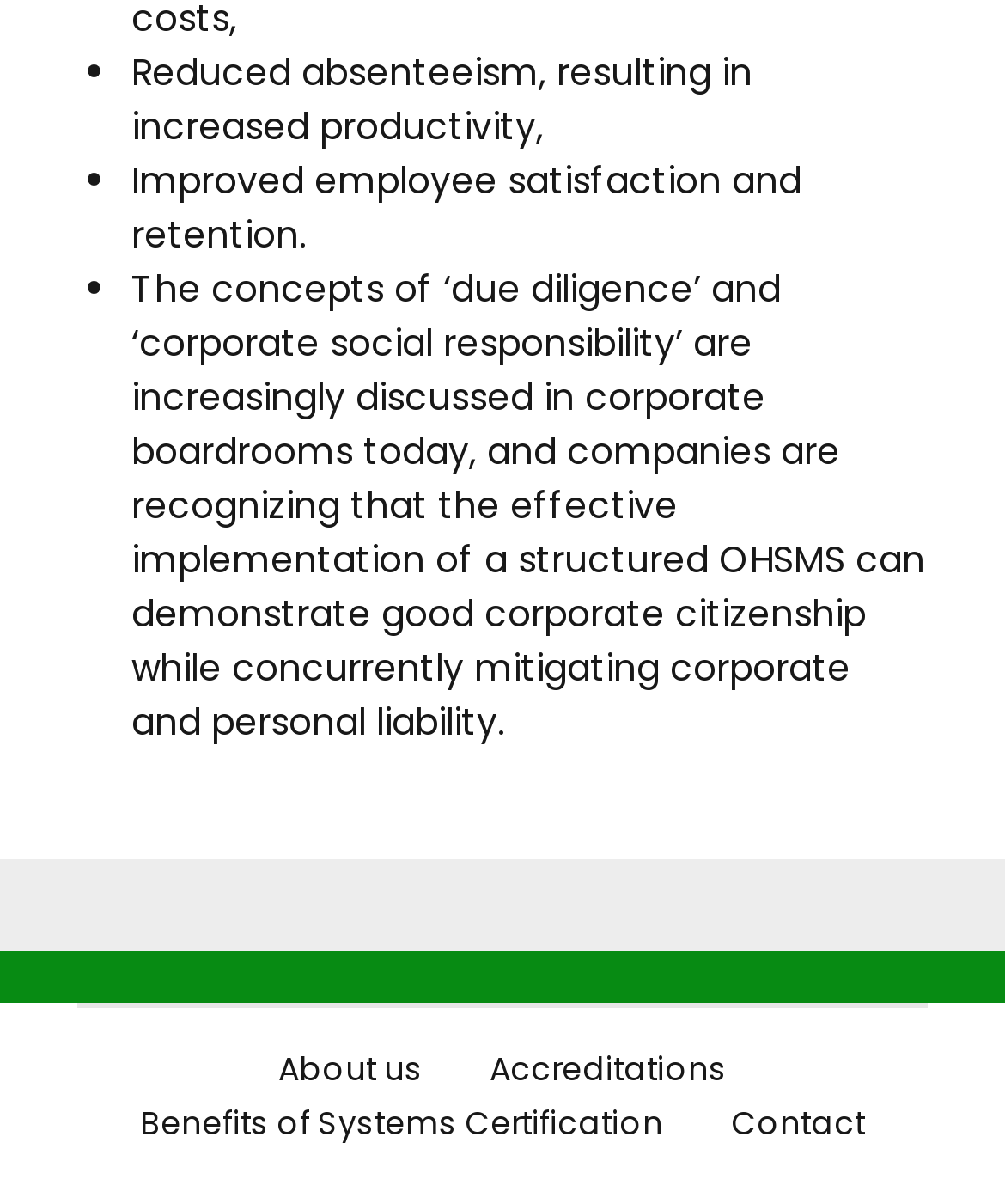Please determine the bounding box coordinates for the UI element described here. Use the format (top-left x, top-left y, bottom-right x, bottom-right y) with values bounded between 0 and 1: Accreditations

[0.487, 0.864, 0.723, 0.909]